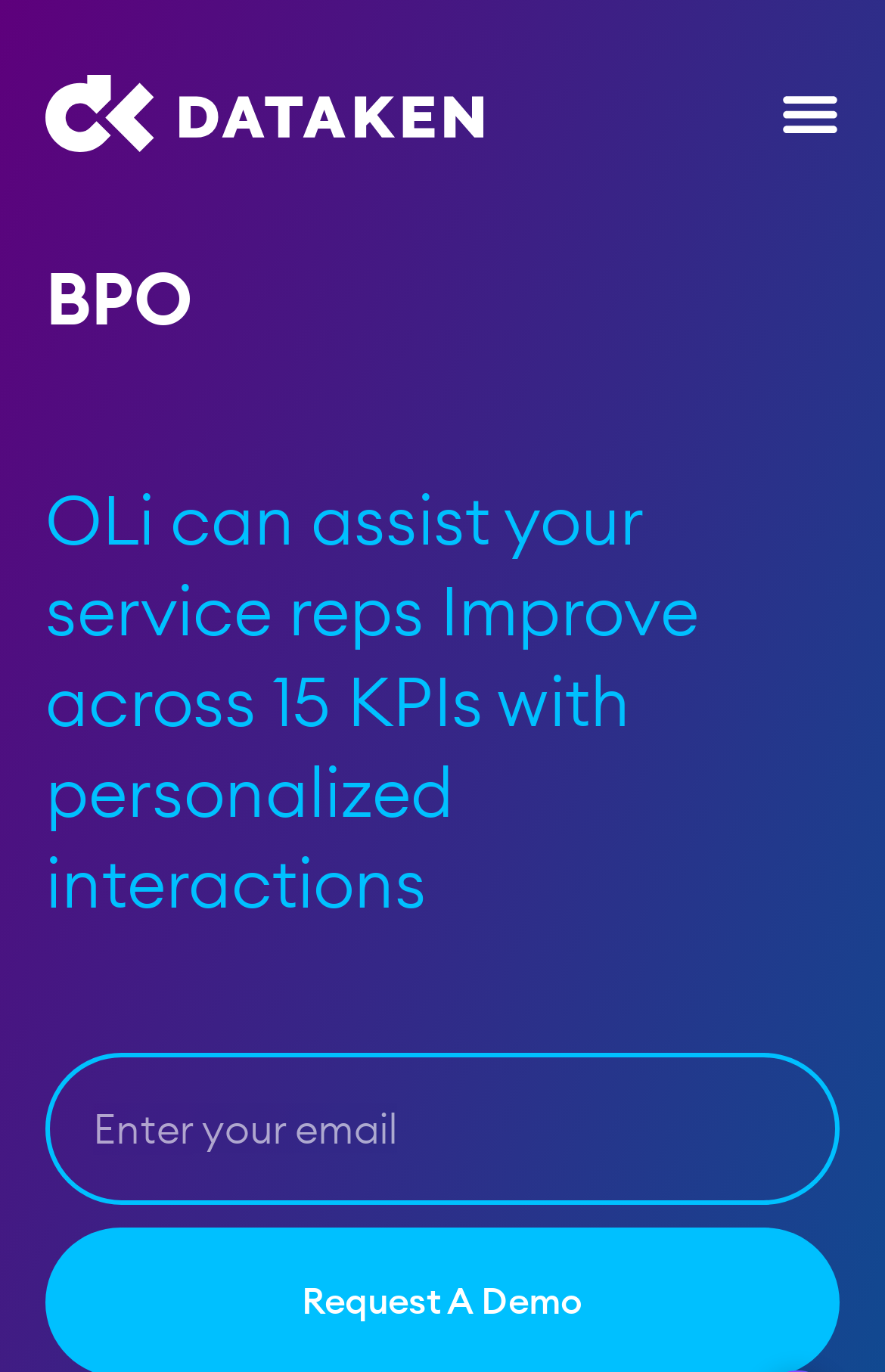Utilize the details in the image to give a detailed response to the question: What is the purpose of OLi?

Based on the webpage, OLi is a solution that can assist service reps to improve across 15 KPIs with personalized interactions, which implies that the purpose of OLi is to improve KPIs.